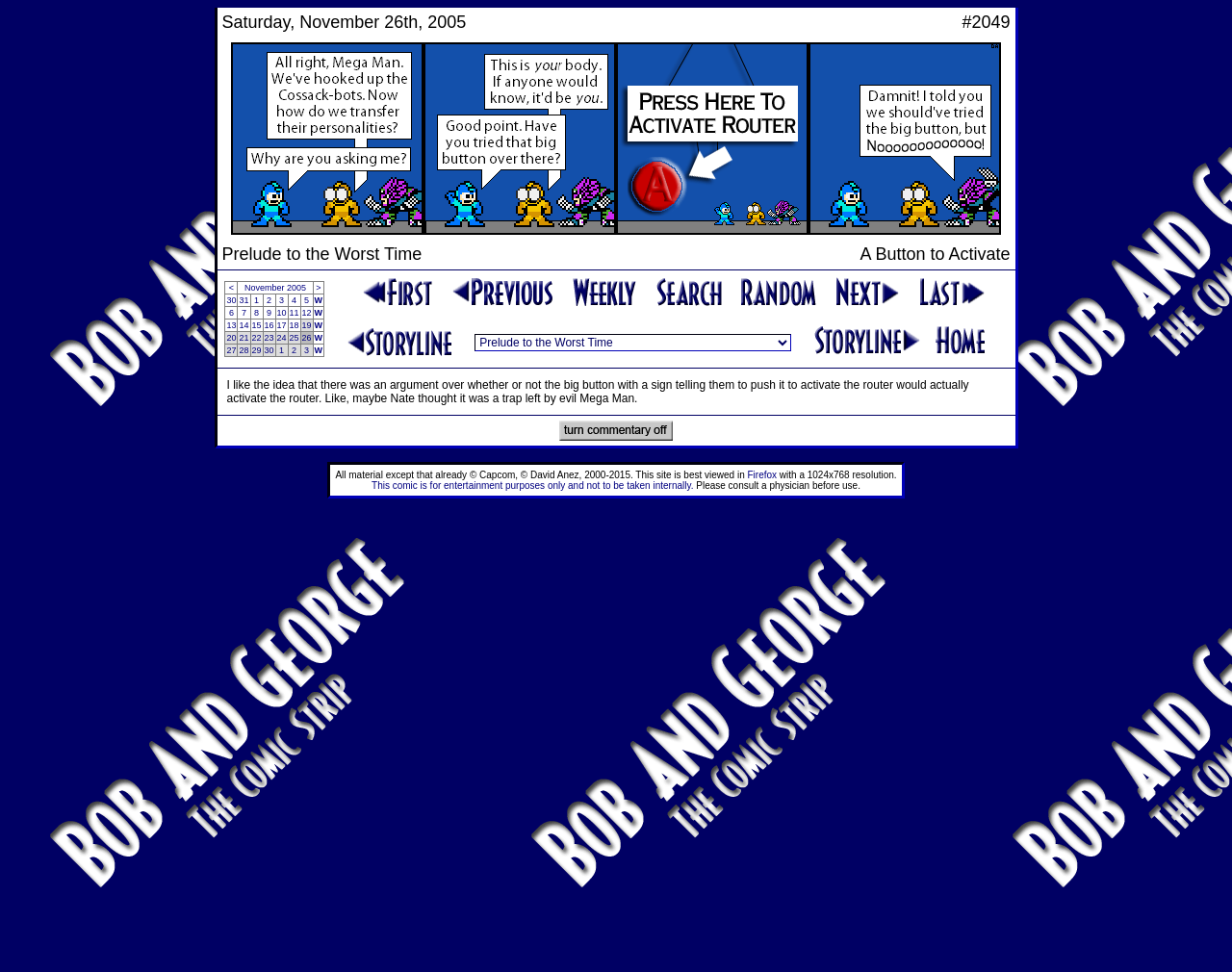What is the navigation menu for?
Please craft a detailed and exhaustive response to the question.

I examined the layout table and found a navigation menu with links to different days in November 2005, suggesting that it is used to navigate through the comic strips for that month.